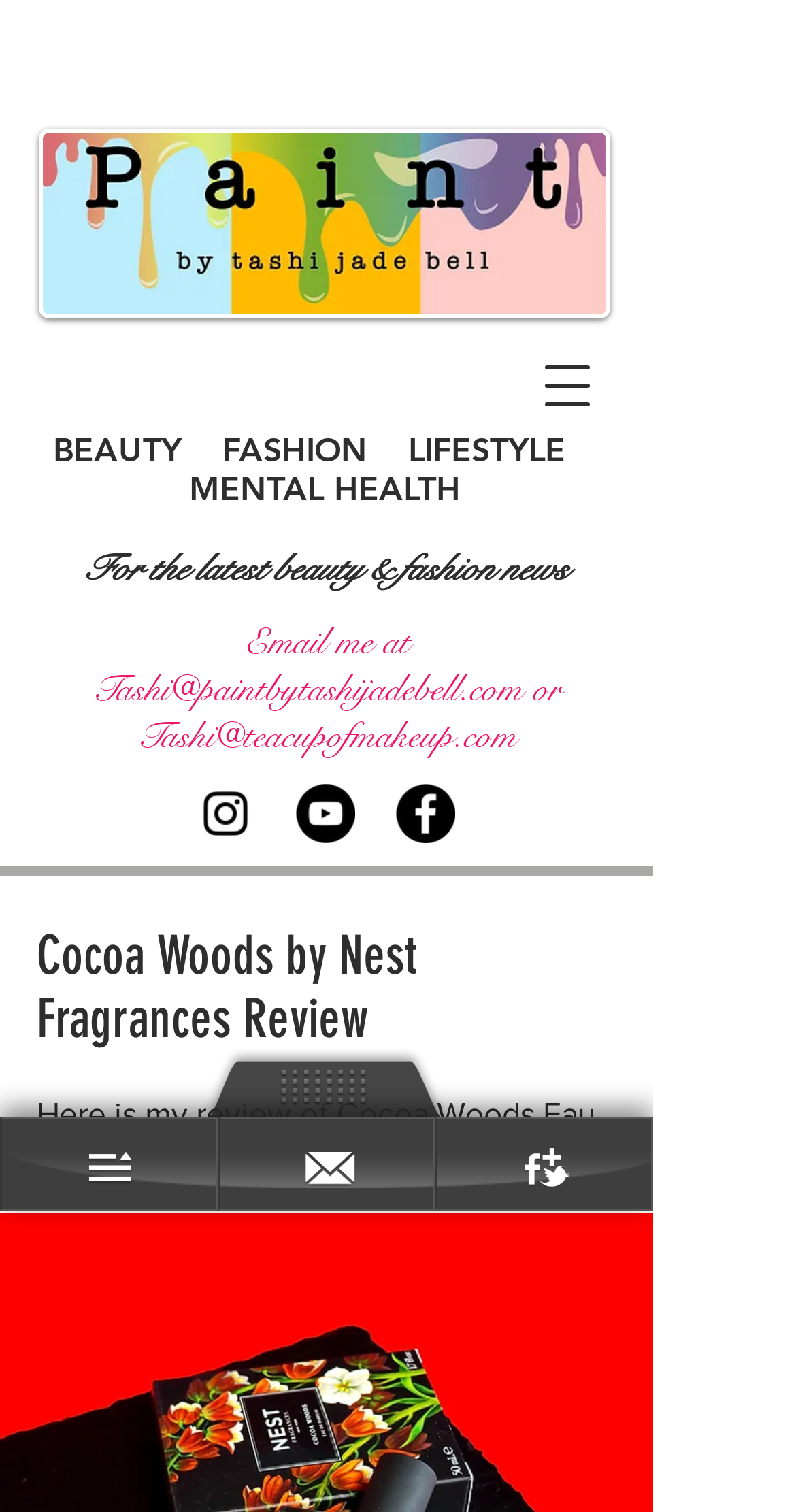Locate the UI element described by aria-label="YouTube - Black Circle" in the provided webpage screenshot. Return the bounding box coordinates in the format (top-left x, top-left y, bottom-right x, bottom-right y), ensuring all values are between 0 and 1.

[0.372, 0.518, 0.446, 0.558]